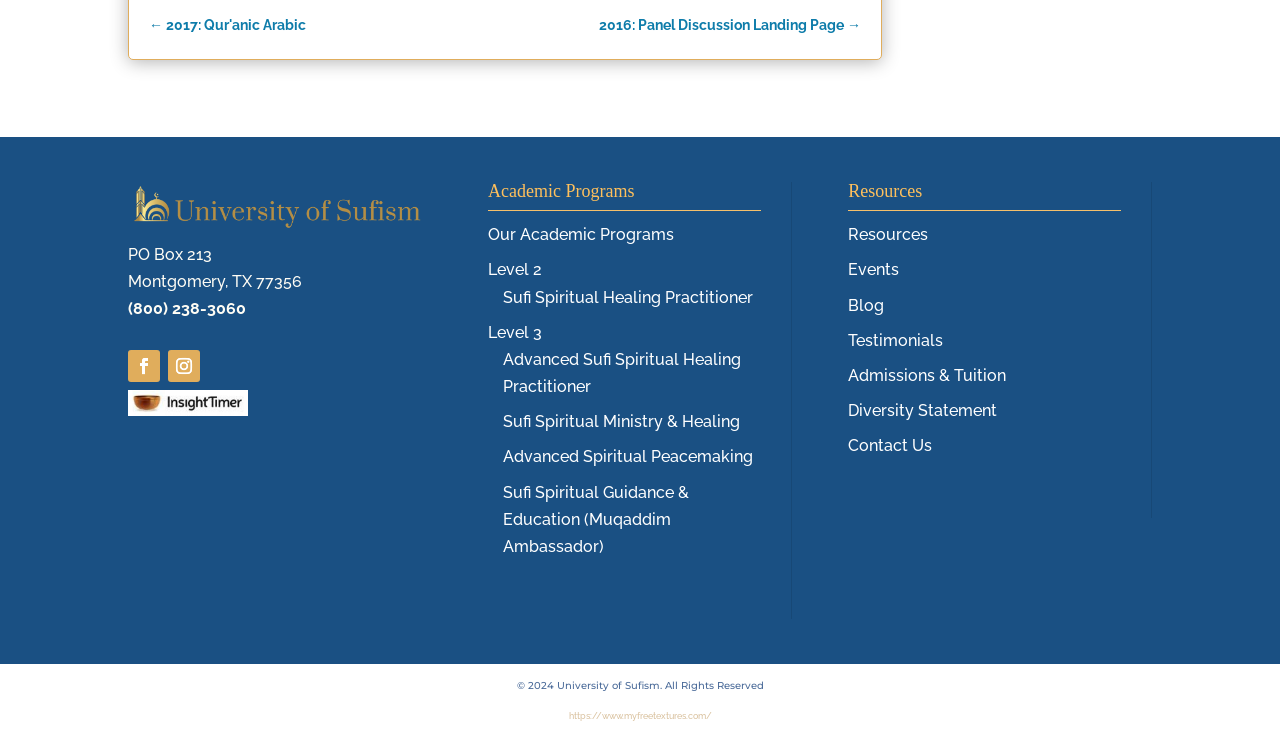Based on the element description: "Diversity Statement", identify the bounding box coordinates for this UI element. The coordinates must be four float numbers between 0 and 1, listed as [left, top, right, bottom].

[0.663, 0.543, 0.779, 0.569]